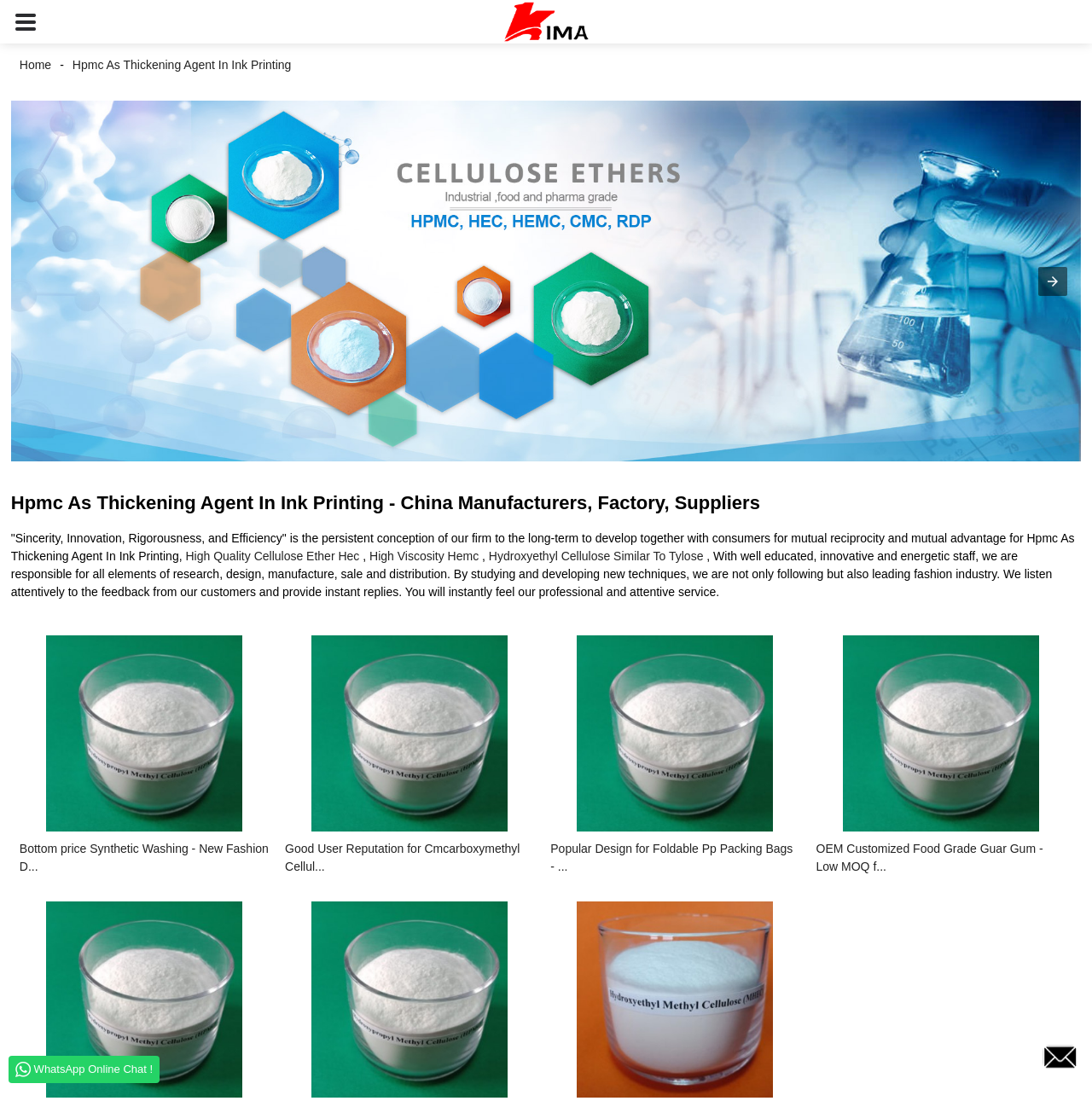Determine the bounding box coordinates for the region that must be clicked to execute the following instruction: "View 'Hpmc As Thickening Agent In Ink Printing' details".

[0.058, 0.053, 0.275, 0.065]